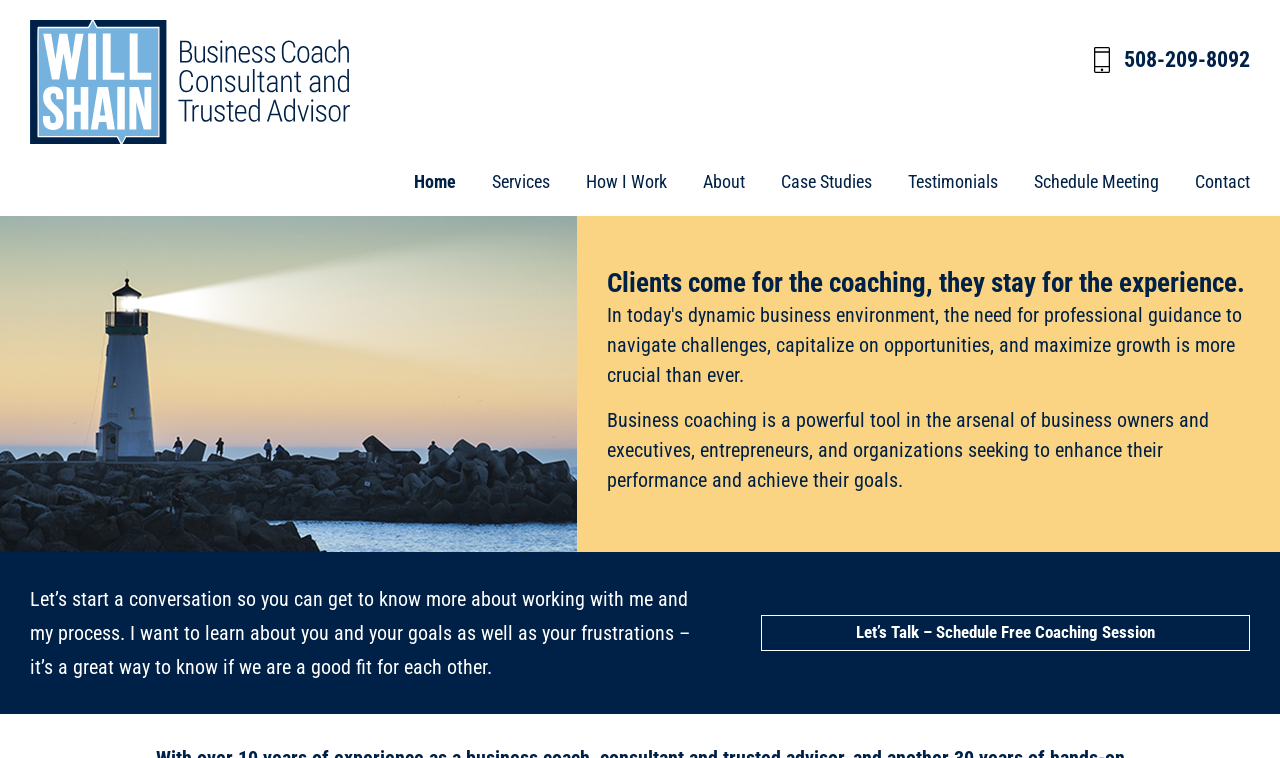Extract the bounding box for the UI element that matches this description: "How I Work".

[0.45, 0.199, 0.529, 0.258]